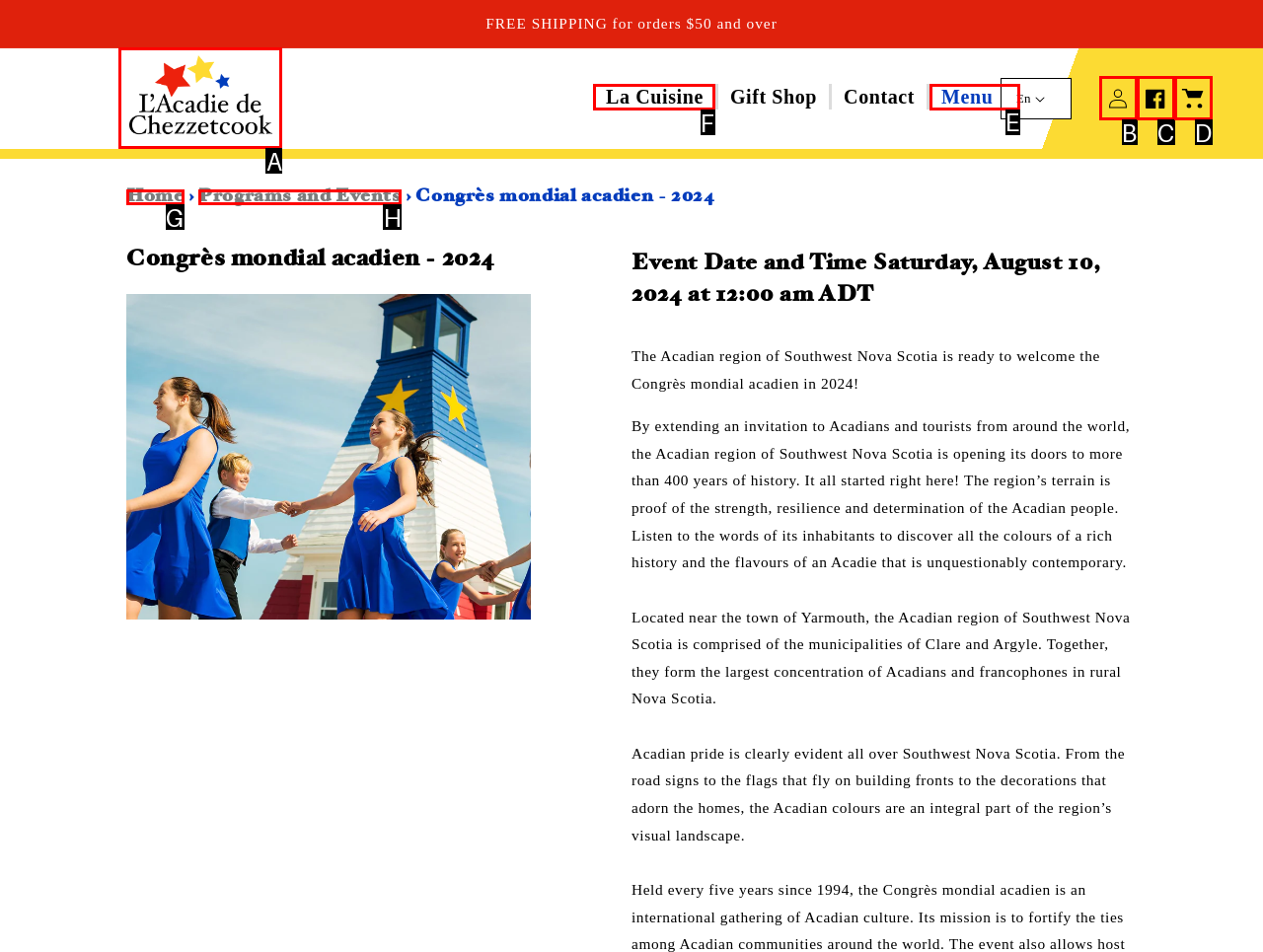Choose the letter of the option that needs to be clicked to perform the task: Learn about the Nevada State Museum in Carson City. Answer with the letter.

None